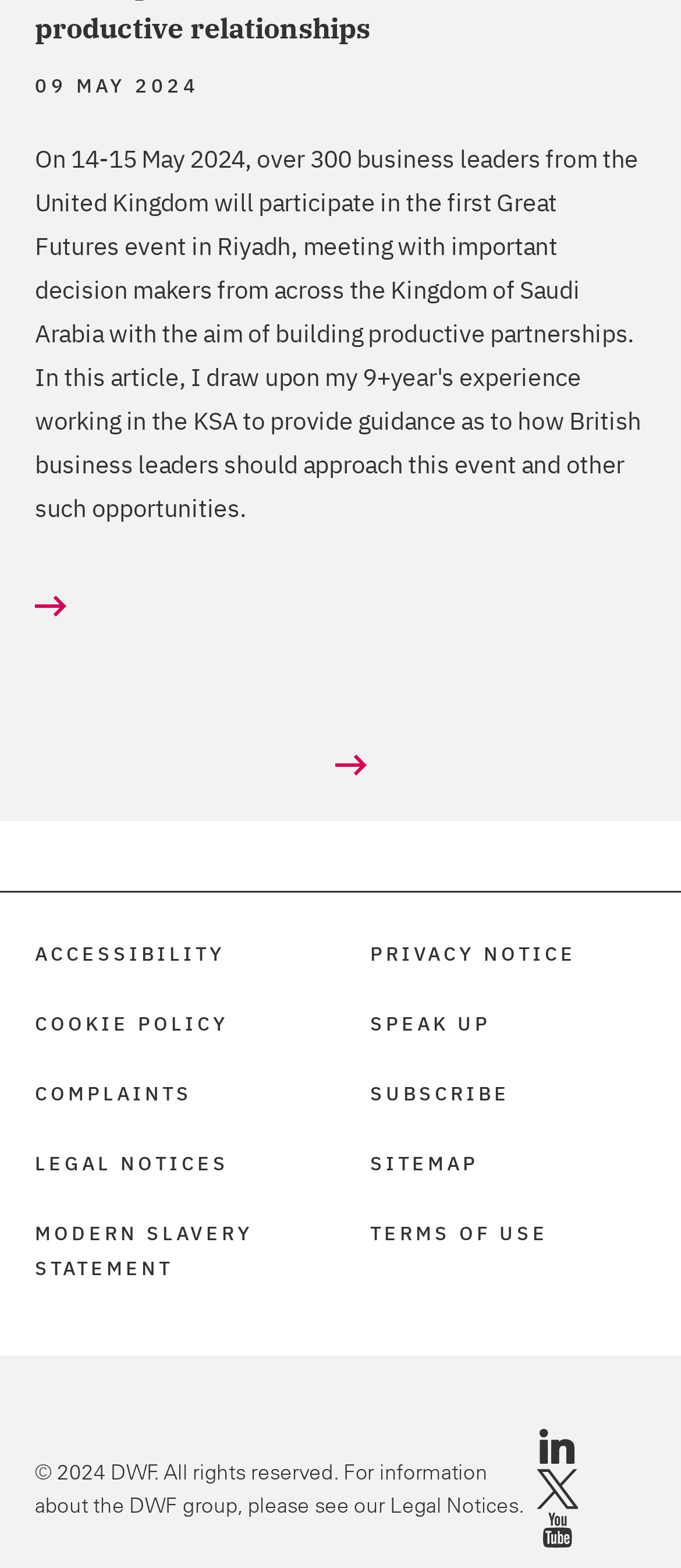Can you identify the bounding box coordinates of the clickable region needed to carry out this instruction: 'Follow on LinkedIn'? The coordinates should be four float numbers within the range of 0 to 1, stated as [left, top, right, bottom].

[0.788, 0.911, 0.85, 0.931]